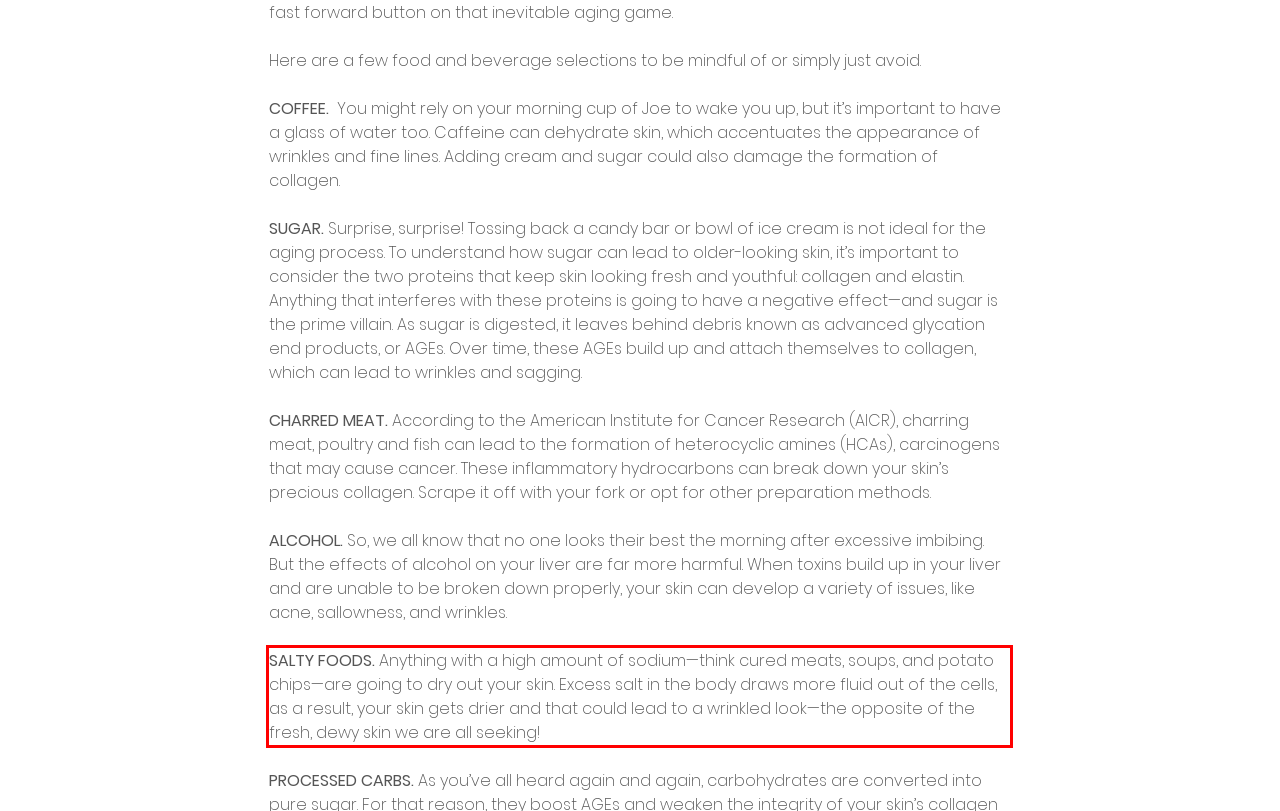With the given screenshot of a webpage, locate the red rectangle bounding box and extract the text content using OCR.

SALTY FOODS. Anything with a high amount of sodium—think cured meats, soups, and potato chips—are going to dry out your skin. Excess salt in the body draws more fluid out of the cells, as a result, your skin gets drier and that could lead to a wrinkled look—the opposite of the fresh, dewy skin we are all seeking!